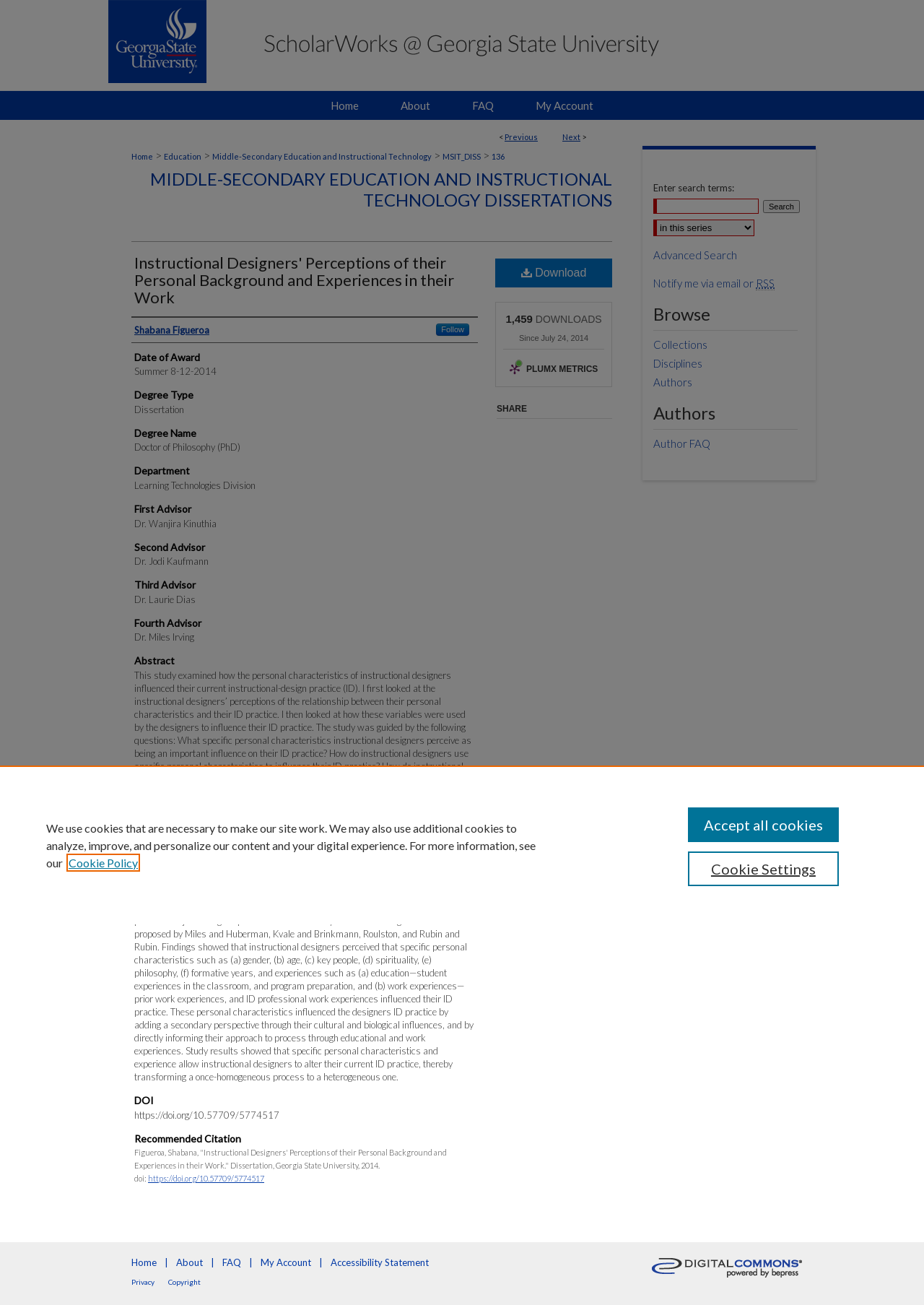Please respond to the question with a concise word or phrase:
What is the DOI of this dissertation?

https://doi.org/10.57709/5774517